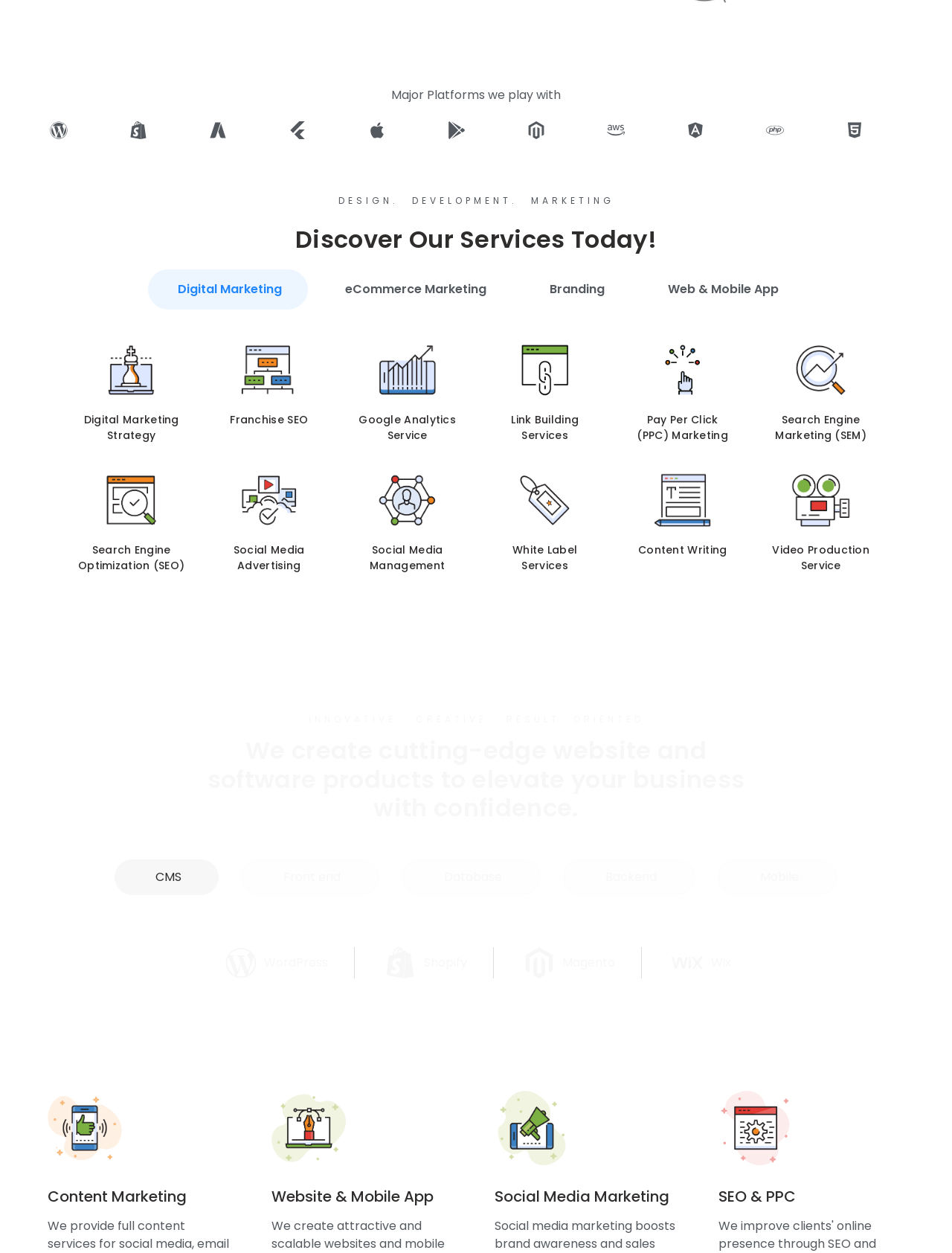Identify the bounding box coordinates for the UI element described as follows: "Mobile". Ensure the coordinates are four float numbers between 0 and 1, formatted as [left, top, right, bottom].

[0.754, 0.686, 0.88, 0.715]